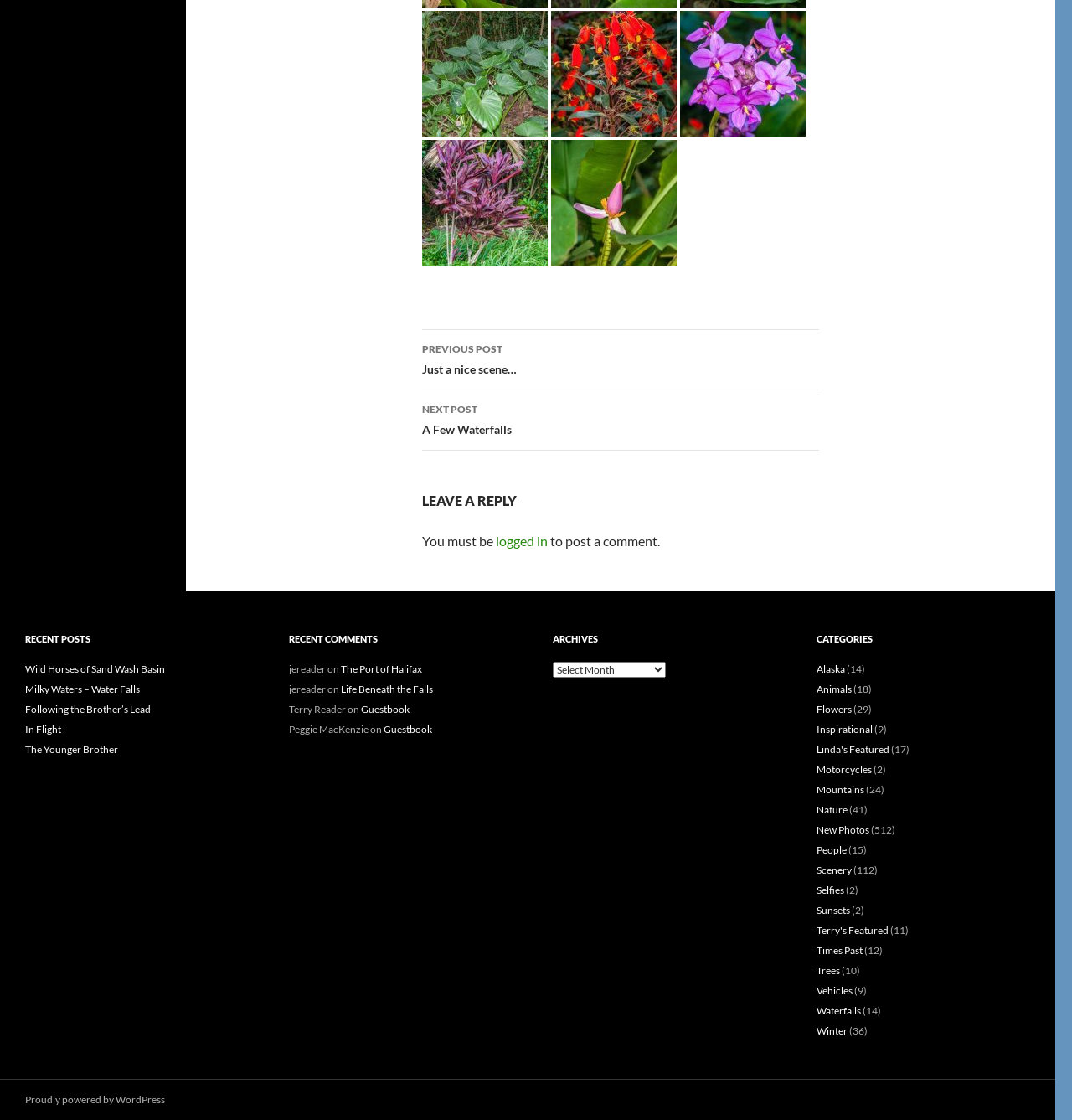Identify the bounding box coordinates for the region to click in order to carry out this instruction: "Click on the 'NEXT POST A Few Waterfalls' link". Provide the coordinates using four float numbers between 0 and 1, formatted as [left, top, right, bottom].

[0.394, 0.349, 0.764, 0.402]